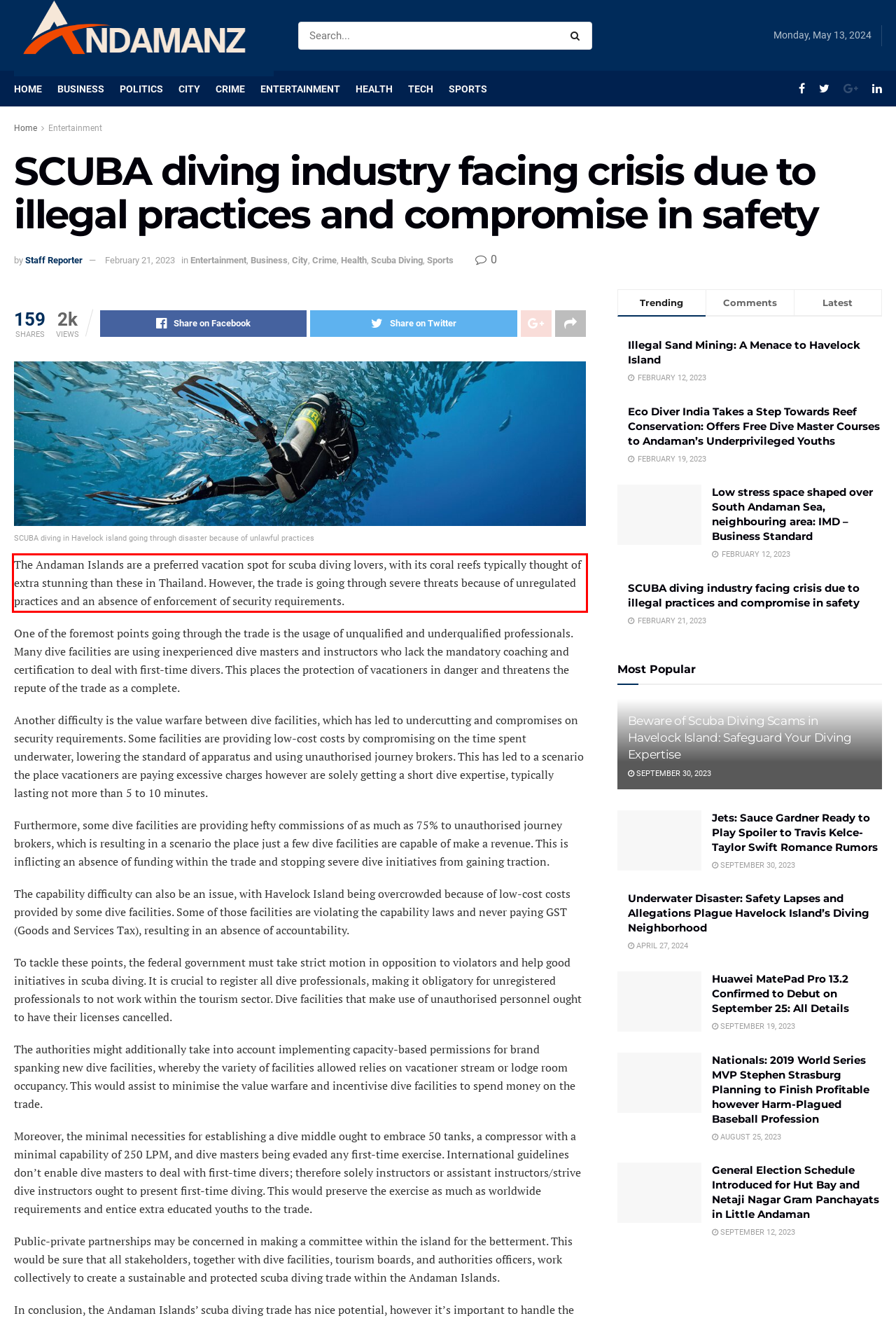You have a screenshot of a webpage where a UI element is enclosed in a red rectangle. Perform OCR to capture the text inside this red rectangle.

The Andaman Islands are a preferred vacation spot for scuba diving lovers, with its coral reefs typically thought of extra stunning than these in Thailand. However, the trade is going through severe threats because of unregulated practices and an absence of enforcement of security requirements.